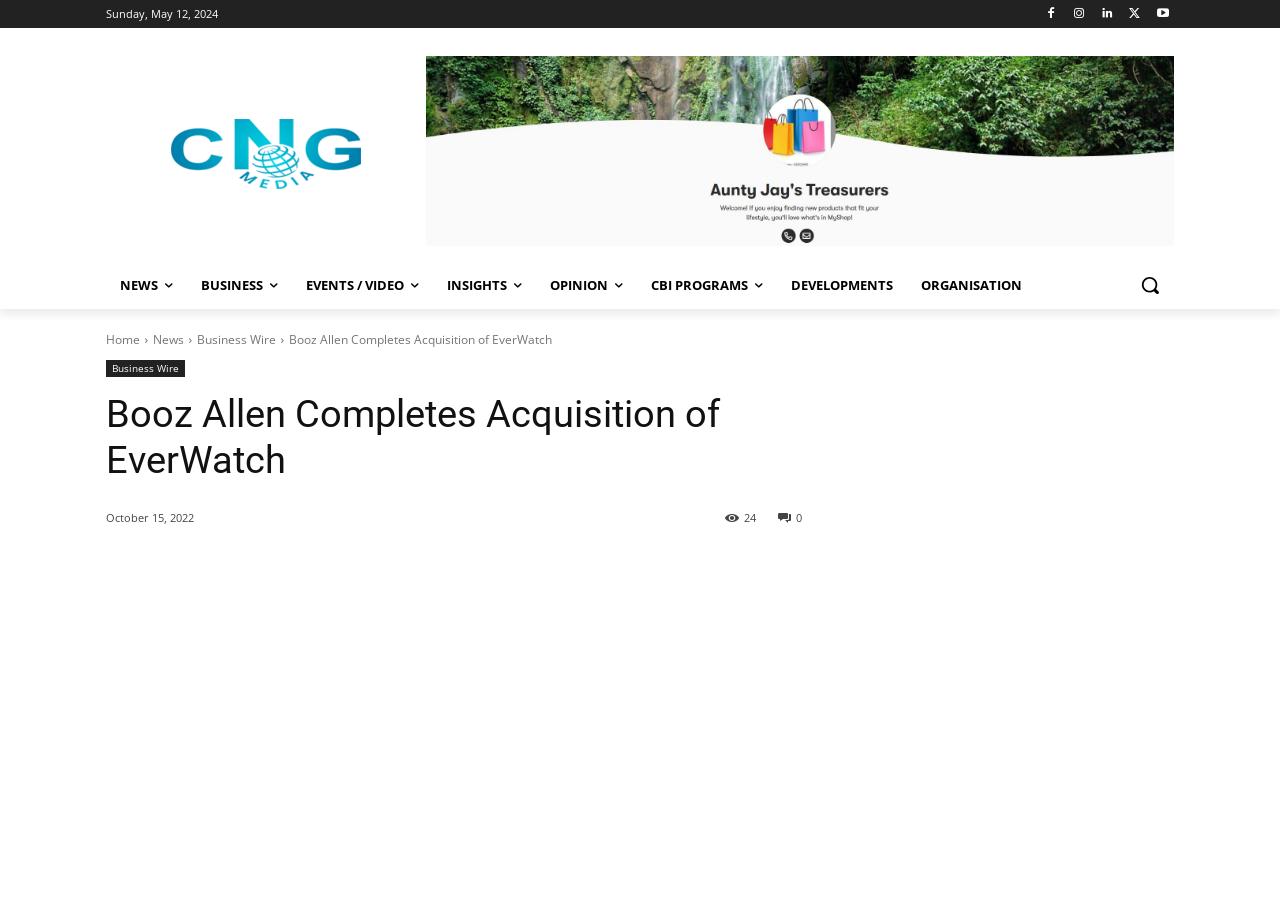Please determine the bounding box coordinates for the UI element described as: "Youtube".

[0.899, 0.003, 0.917, 0.028]